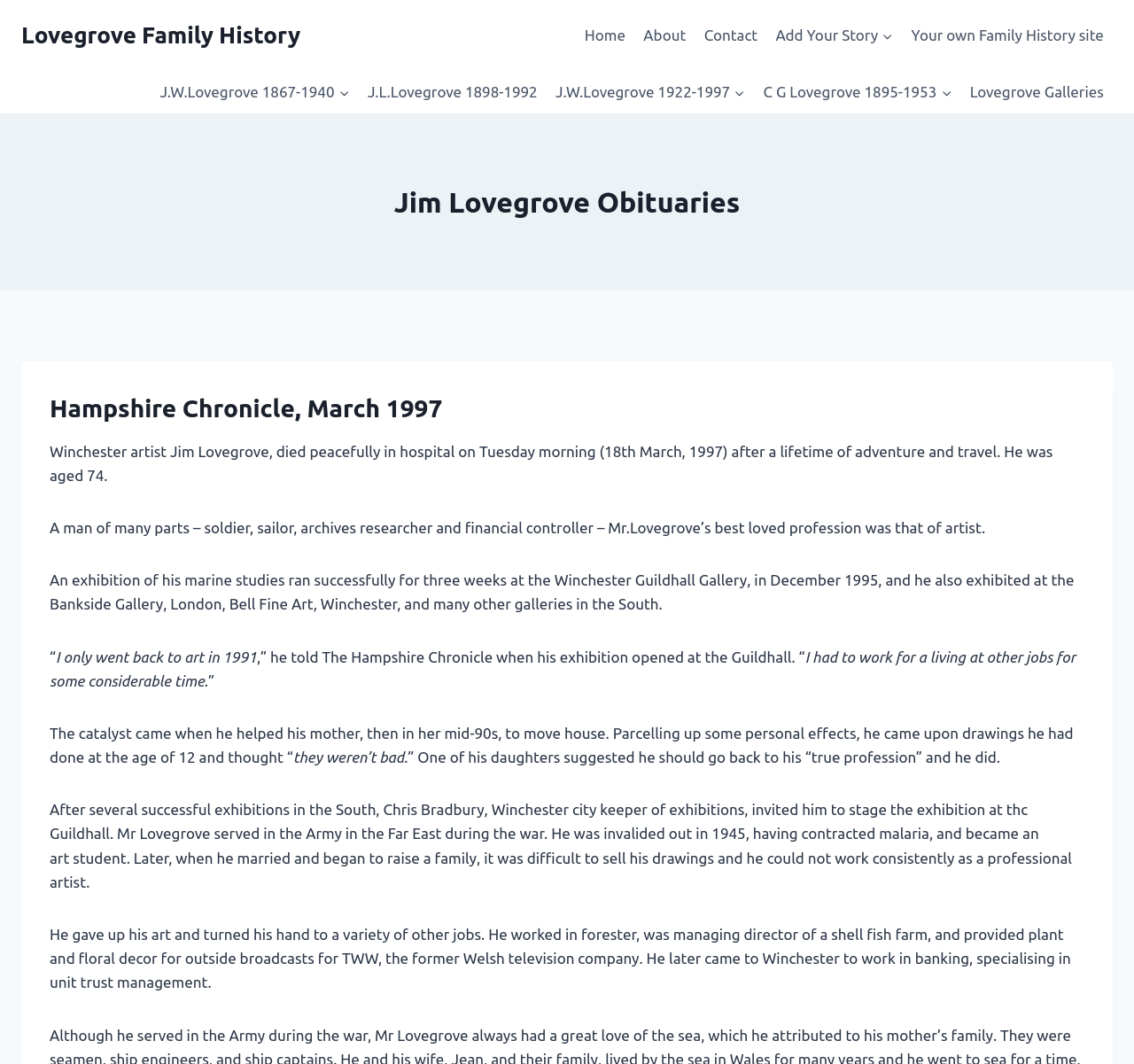Where did Jim Lovegrove exhibit his marine studies?
Please answer the question with as much detail and depth as you can.

The answer can be found in the text 'An exhibition of his marine studies ran successfully for three weeks at the Winchester Guildhall Gallery, in December 1995, and he also exhibited at the Bankside Gallery, London, Bell Fine Art, Winchester, and many other galleries in the South.'